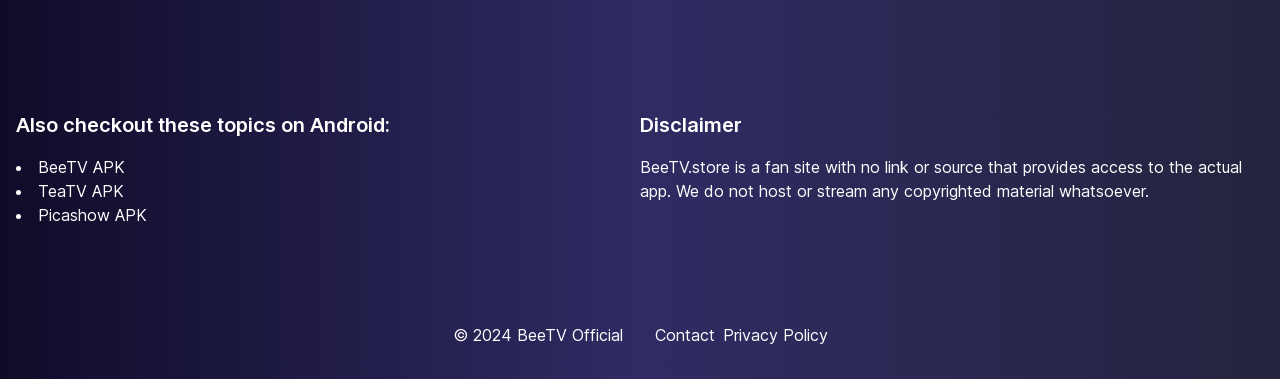Find the bounding box of the web element that fits this description: "Privacy Policy".

[0.564, 0.851, 0.646, 0.914]